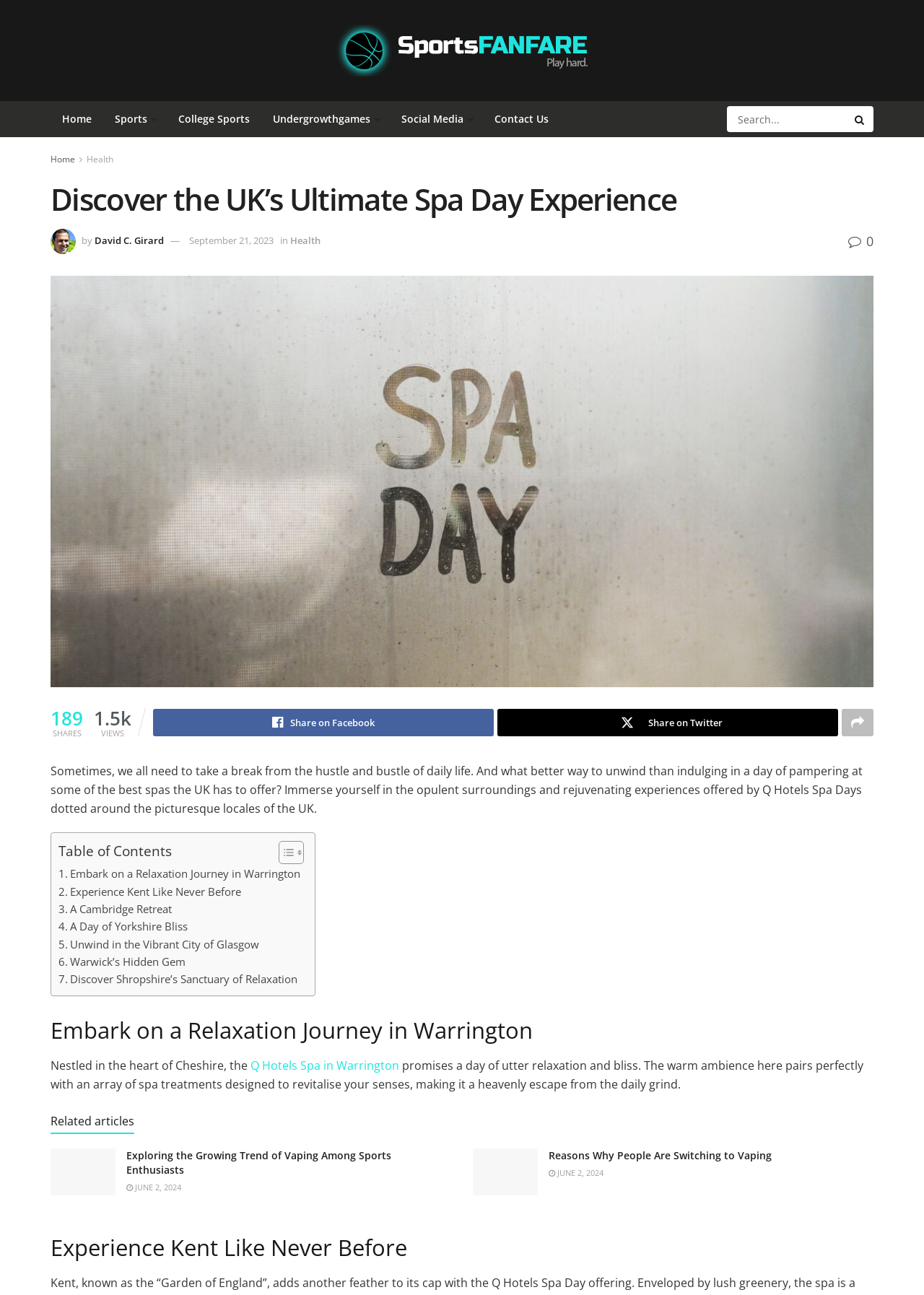Using the webpage screenshot, locate the HTML element that fits the following description and provide its bounding box: "June 2, 2024".

[0.594, 0.901, 0.653, 0.91]